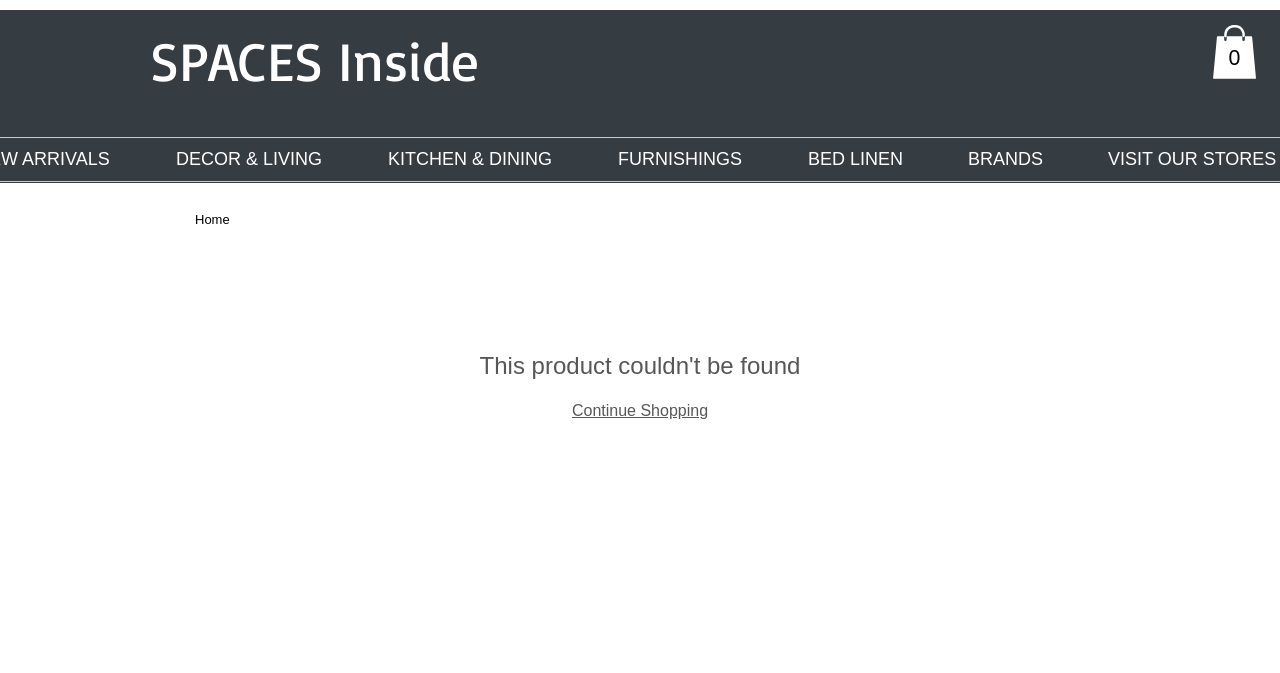Identify the bounding box coordinates of the clickable region to carry out the given instruction: "View the cart".

[0.947, 0.037, 0.982, 0.117]